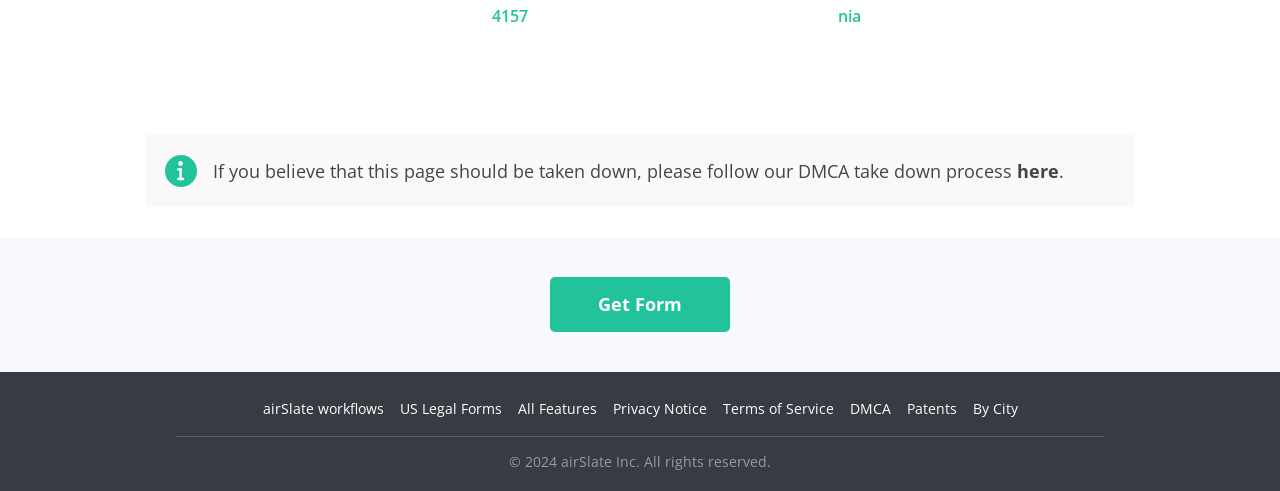What is the process for reporting copyright infringement?
Please provide a single word or phrase as the answer based on the screenshot.

DMCA take down process